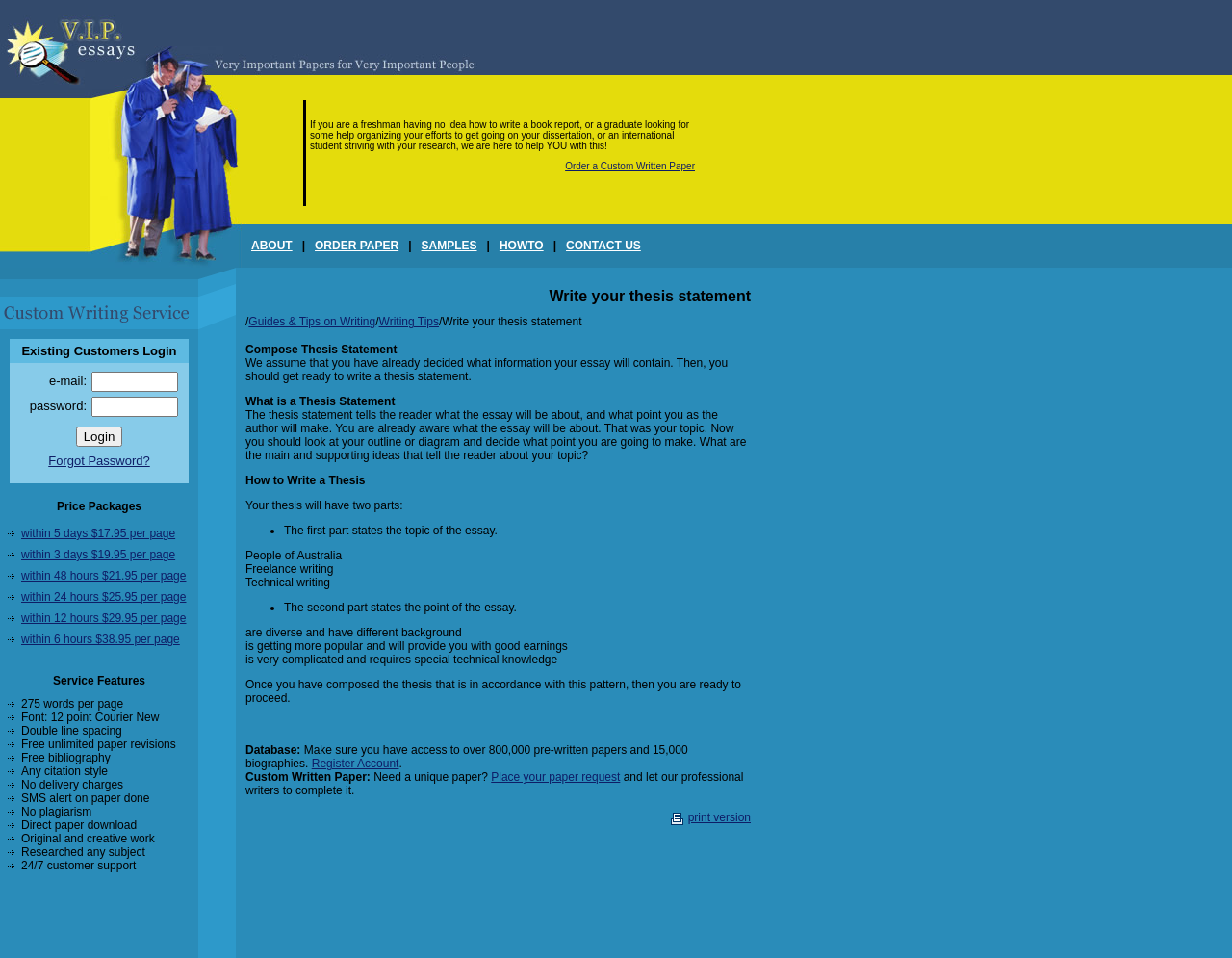Extract the heading text from the webpage.

Write your thesis statement